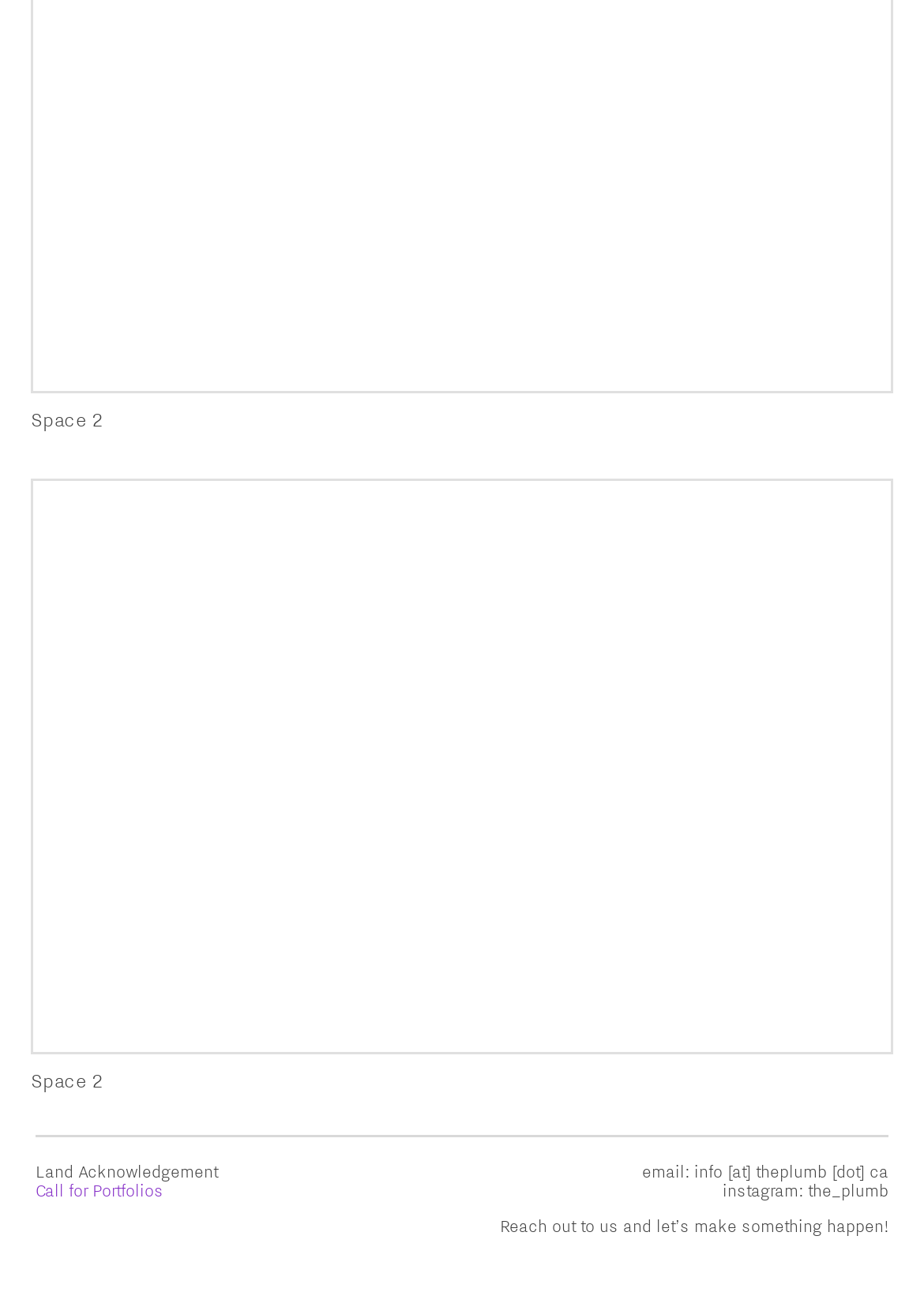From the image, can you give a detailed response to the question below:
What is the orientation of the separator?

I found the separator element and checked its orientation, which is specified as 'horizontal'.